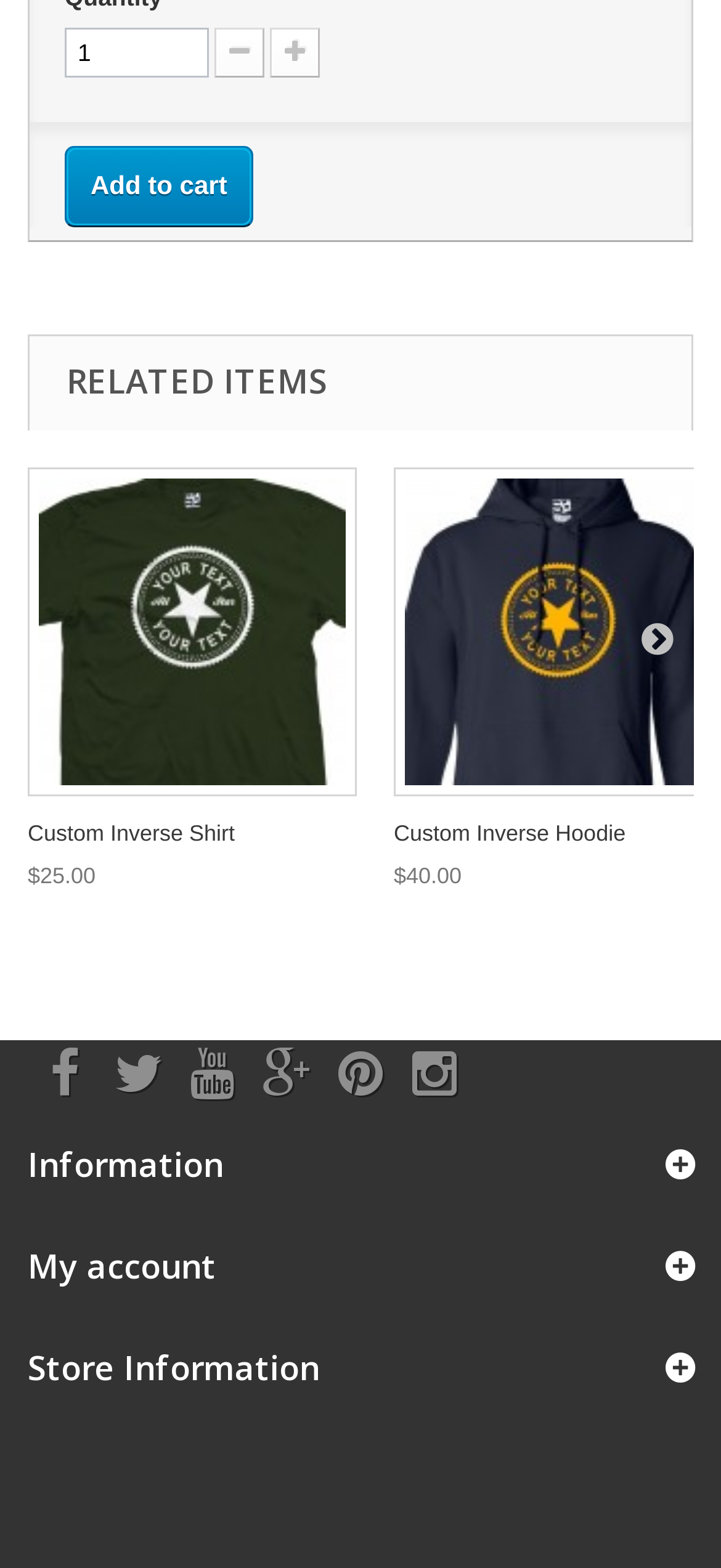Identify the bounding box coordinates for the element that needs to be clicked to fulfill this instruction: "View related items". Provide the coordinates in the format of four float numbers between 0 and 1: [left, top, right, bottom].

[0.038, 0.213, 0.962, 0.274]